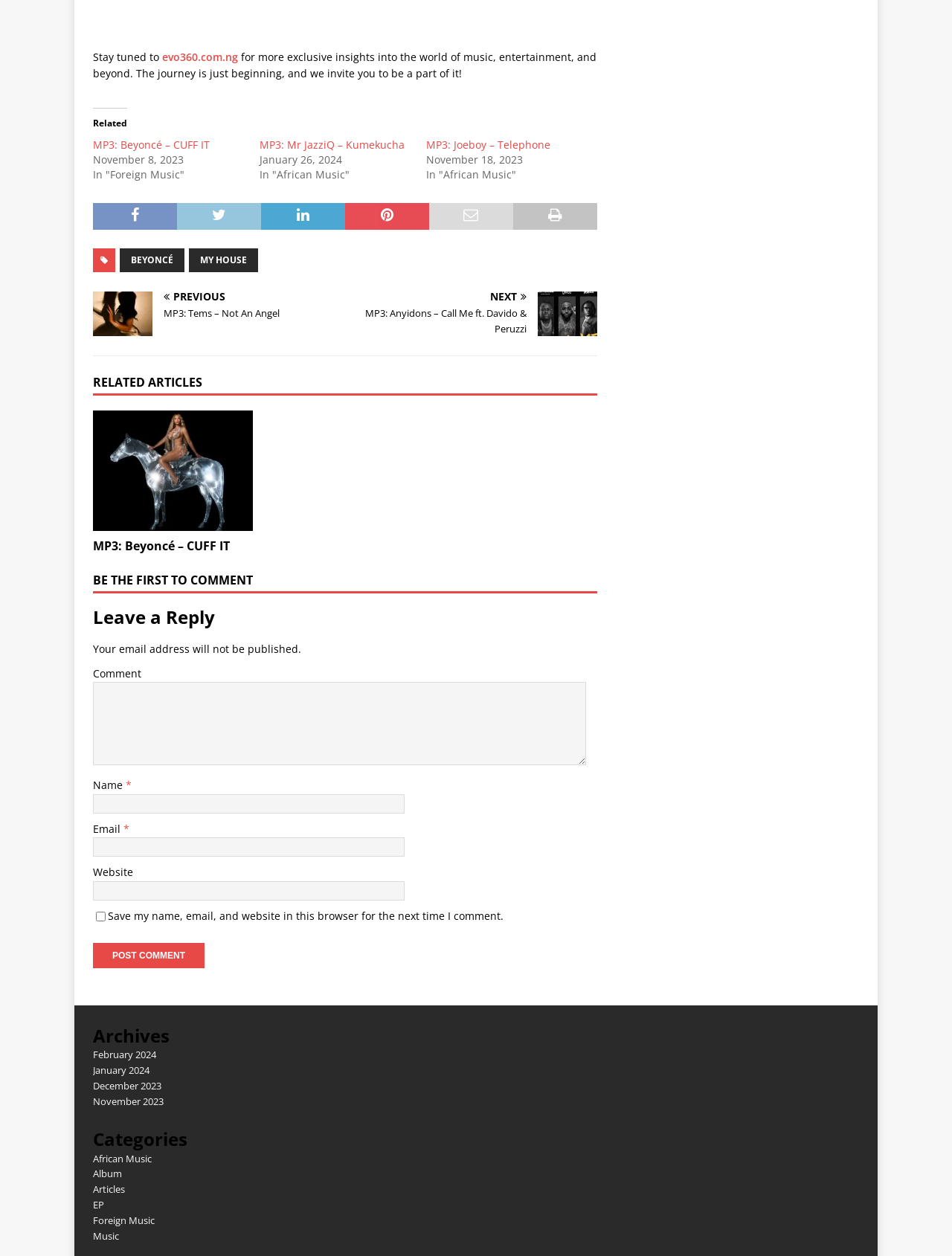By analyzing the image, answer the following question with a detailed response: What type of content is primarily featured on this website?

Based on the various links and headings on the webpage, such as 'MP3: Beyoncé – CUFF IT', 'African Music', and 'Foreign Music', it appears that the primary focus of this website is music-related content.